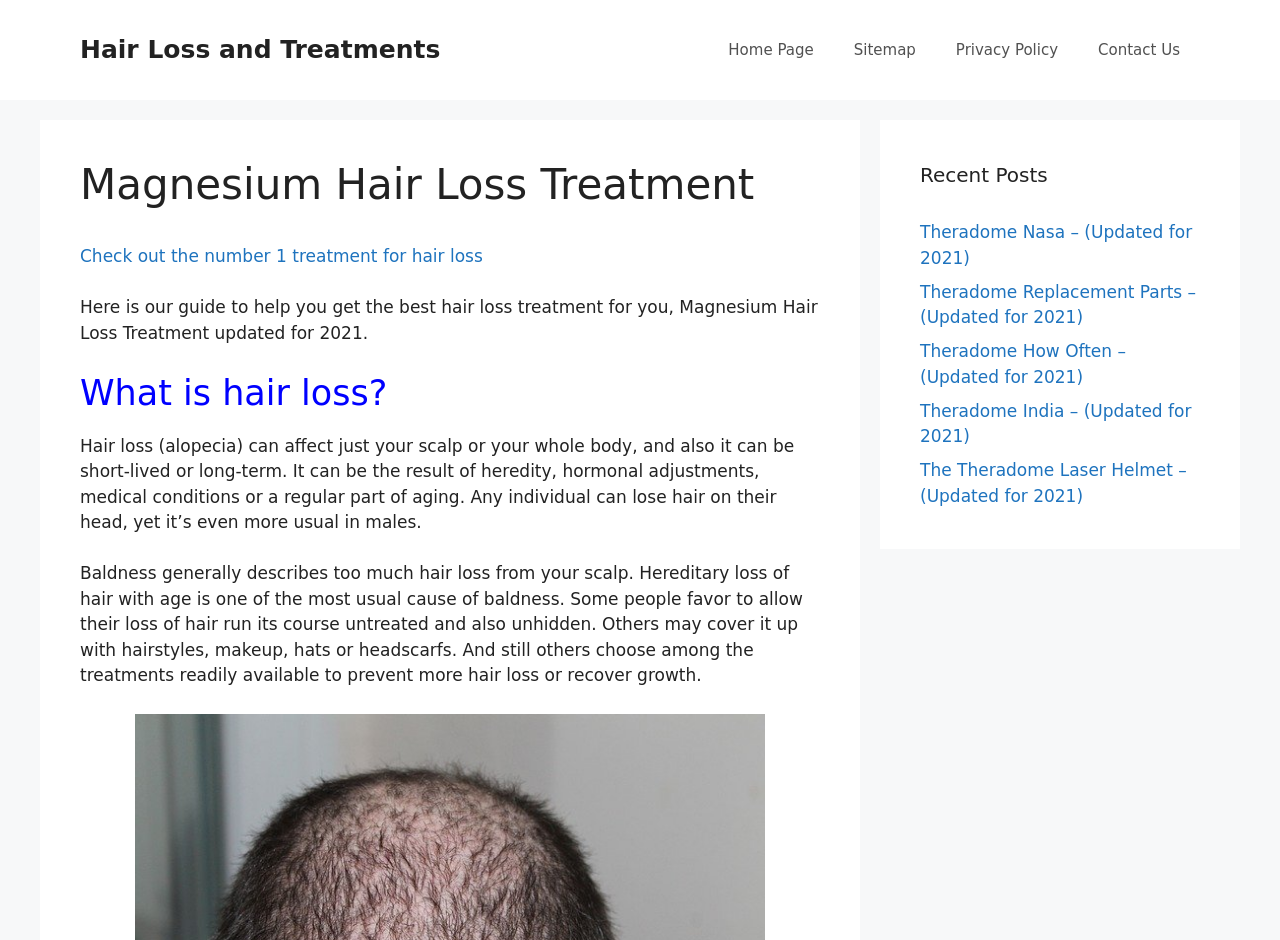Locate the coordinates of the bounding box for the clickable region that fulfills this instruction: "click on the HOME link".

None